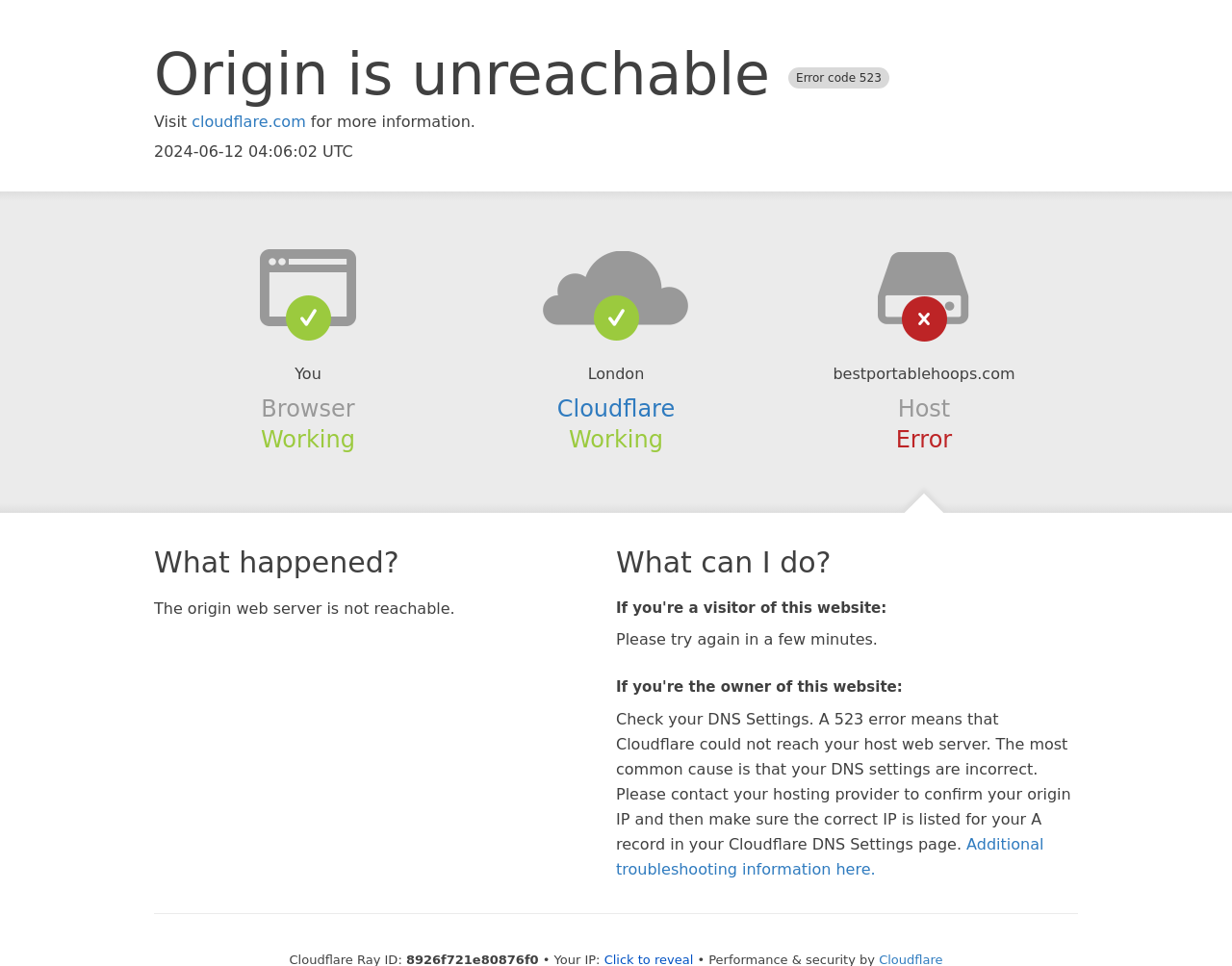What should a visitor of the website do?
Based on the visual content, answer with a single word or a brief phrase.

Try again in a few minutes